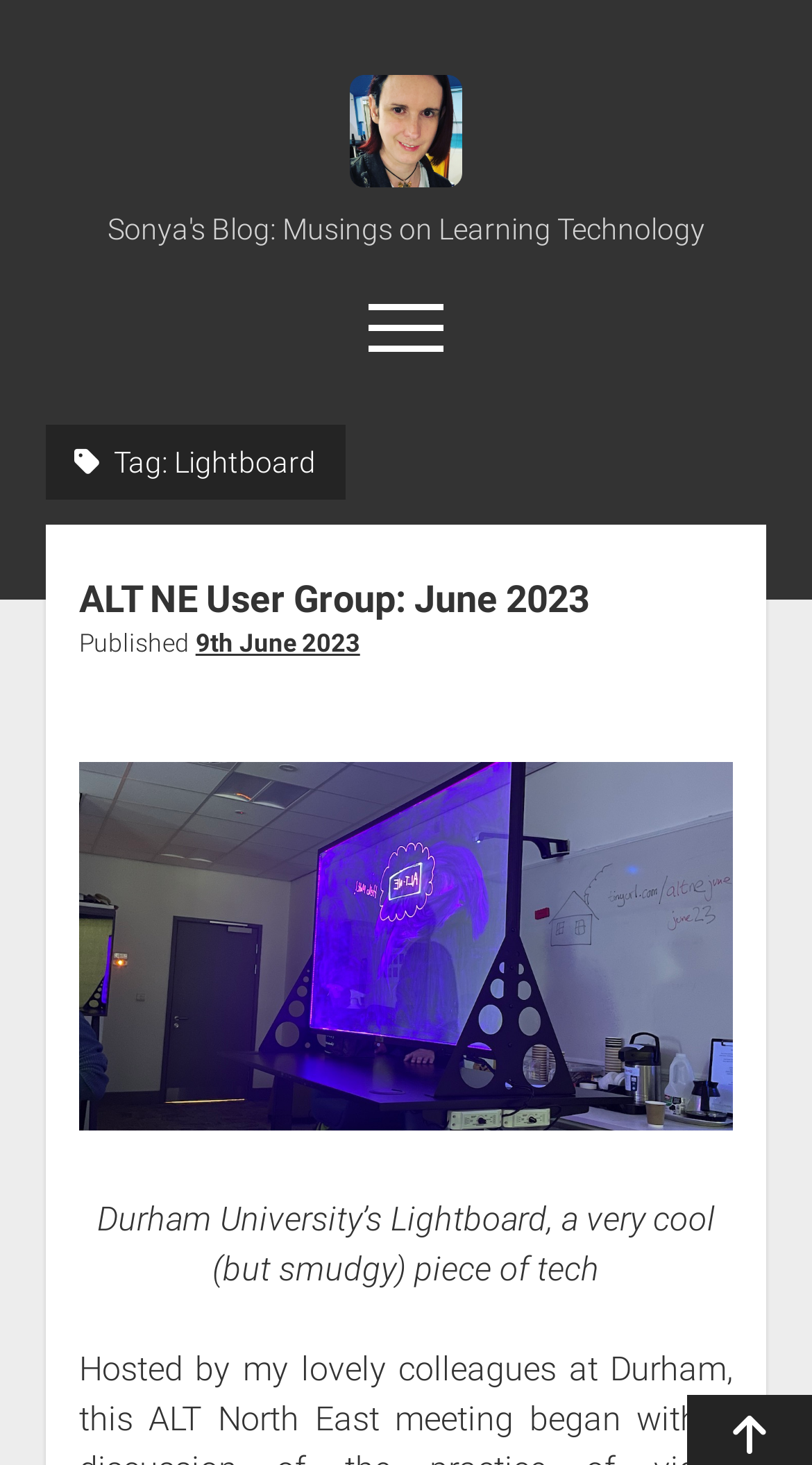Determine the bounding box coordinates (top-left x, top-left y, bottom-right x, bottom-right y) of the UI element described in the following text: parent_node: Search

[0.862, 0.314, 0.955, 0.365]